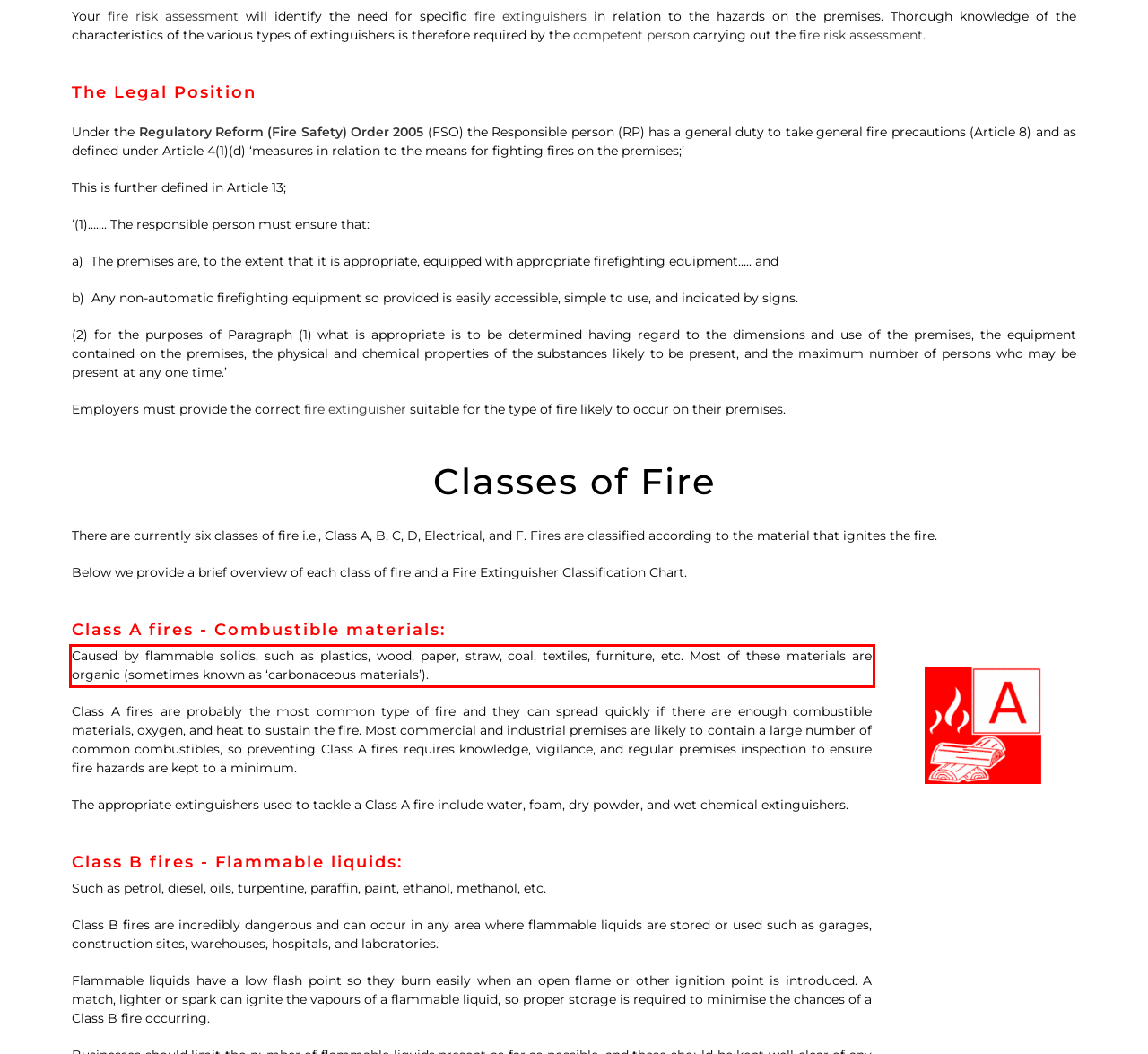Please perform OCR on the text content within the red bounding box that is highlighted in the provided webpage screenshot.

Caused by flammable solids, such as plastics, wood, paper, straw, coal, textiles, furniture, etc. Most of these materials are organic (sometimes known as ‘carbonaceous materials’).